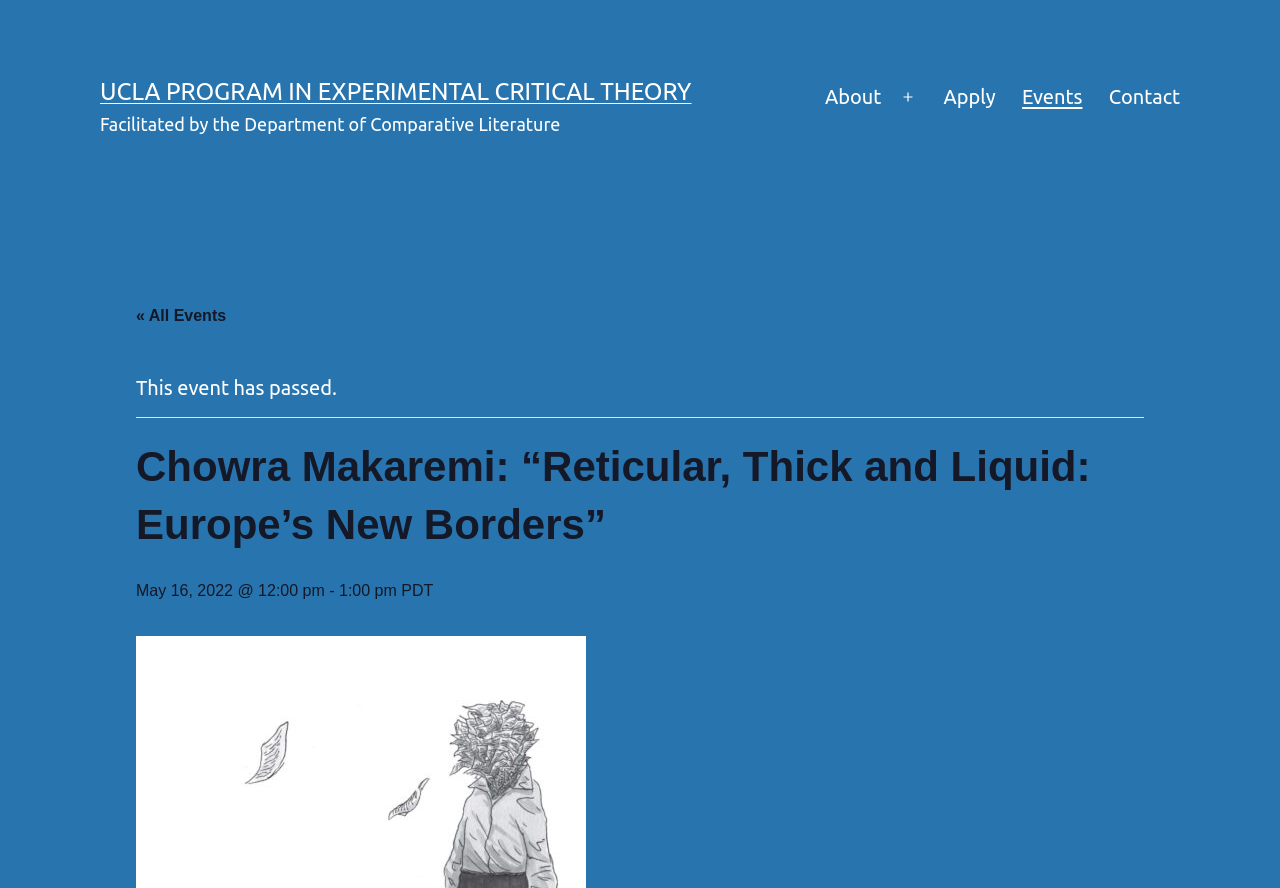Generate a comprehensive caption for the webpage you are viewing.

The webpage appears to be an event page for a lecture titled "Chowra Makaremi: “Reticular, Thick and Liquid: Europe’s New Borders”" hosted by the UCLA Program in Experimental Critical Theory. 

At the top left of the page, there is a link to the UCLA Program in Experimental Critical Theory, accompanied by a static text that reads "Facilitated by the Department of Comparative Literature". 

To the right of these elements, there is a primary navigation menu that contains links to "About", "Apply", "Events", and "Contact". 

Below the navigation menu, there is a link to "« All Events" and a static text that indicates "This event has passed." 

The main content of the page is a heading that displays the title of the lecture, followed by another heading that provides the date and time of the event, "May 16, 2022 @ 12:00 pm - 1:00 pm PDT".